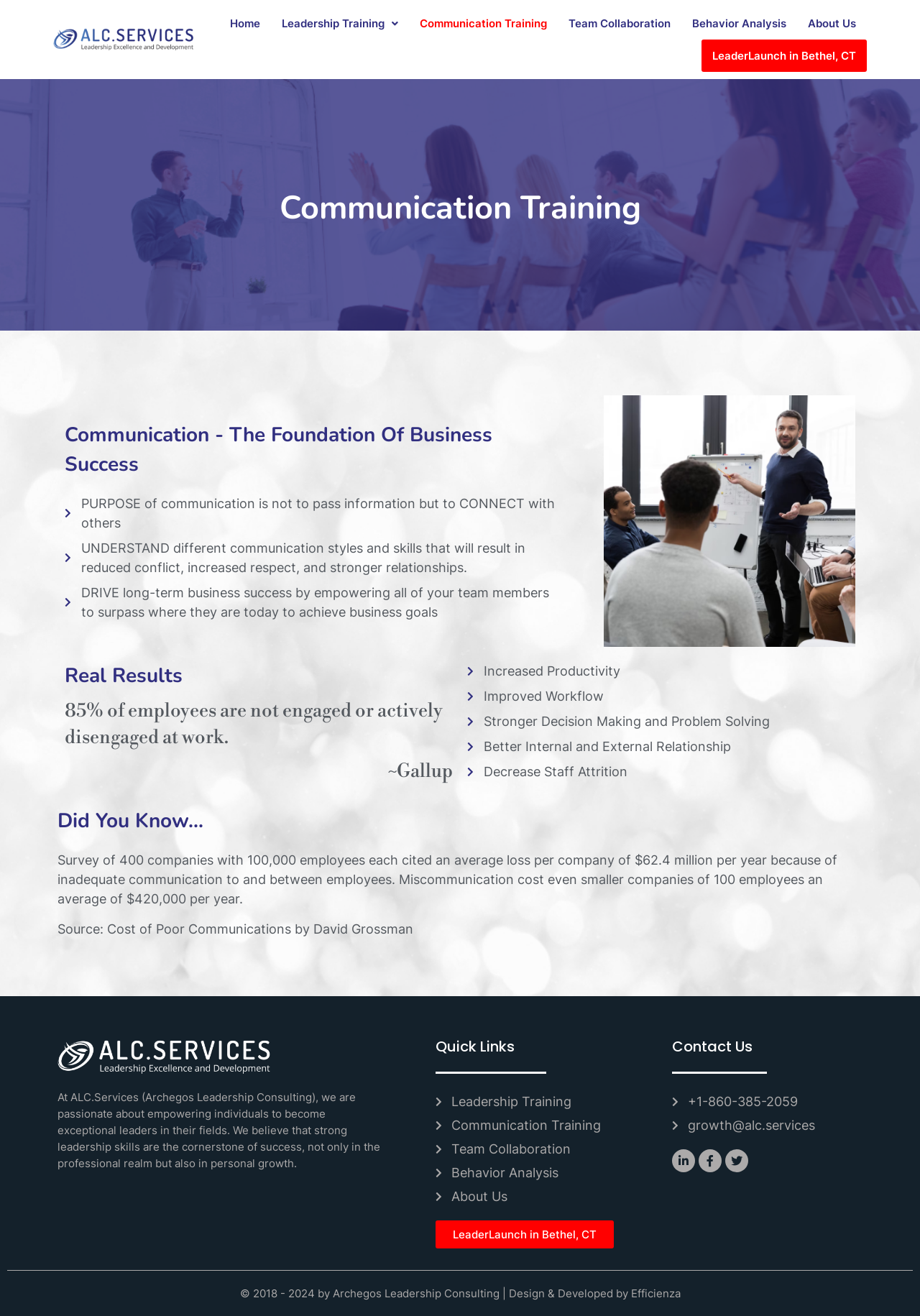What is the phone number to contact ALC.Services?
Using the image, provide a detailed and thorough answer to the question.

According to the webpage, the phone number to contact ALC.Services is +1-860-385-2059, as stated in the StaticText element with OCR text '+1-860-385-2059'.